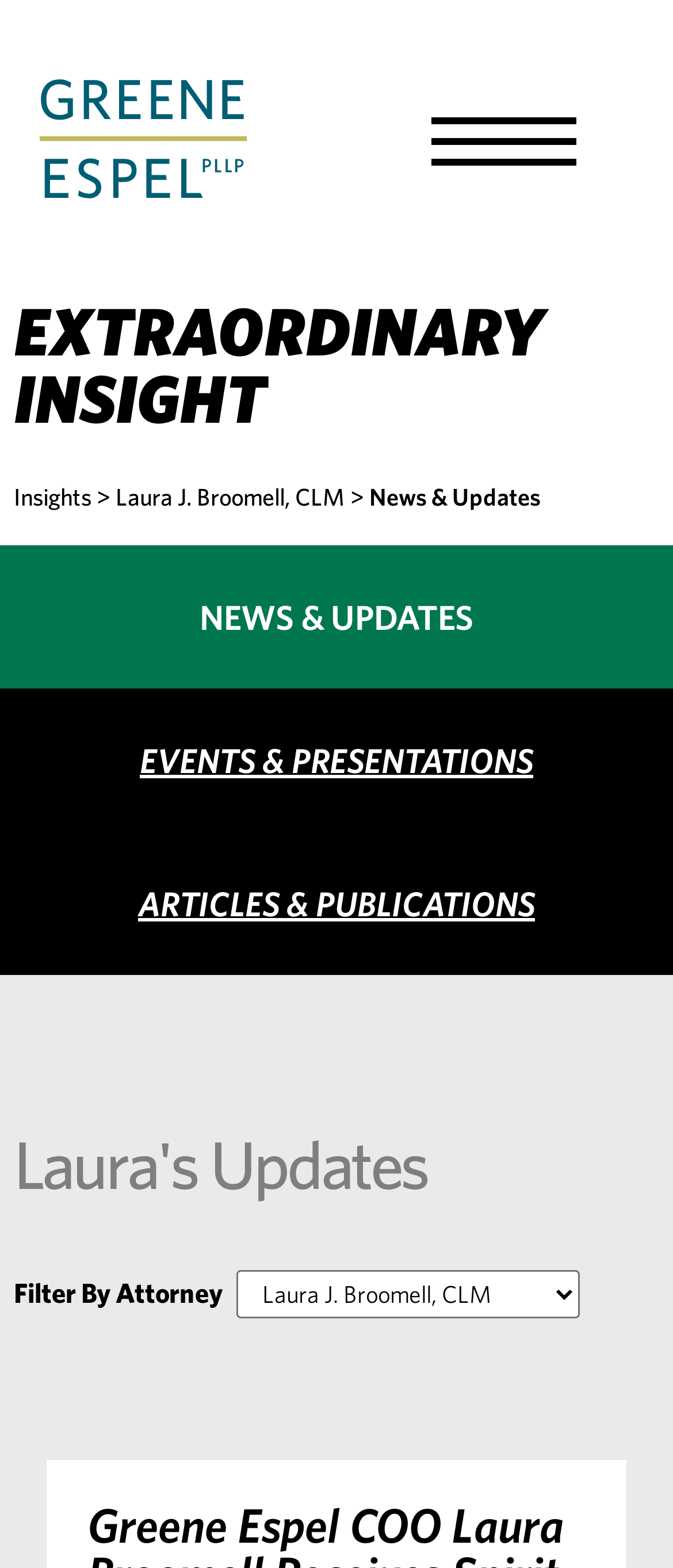Find the bounding box coordinates of the clickable element required to execute the following instruction: "Click the Greene Espel Logo". Provide the coordinates as four float numbers between 0 and 1, i.e., [left, top, right, bottom].

[0.021, 0.11, 0.367, 0.129]